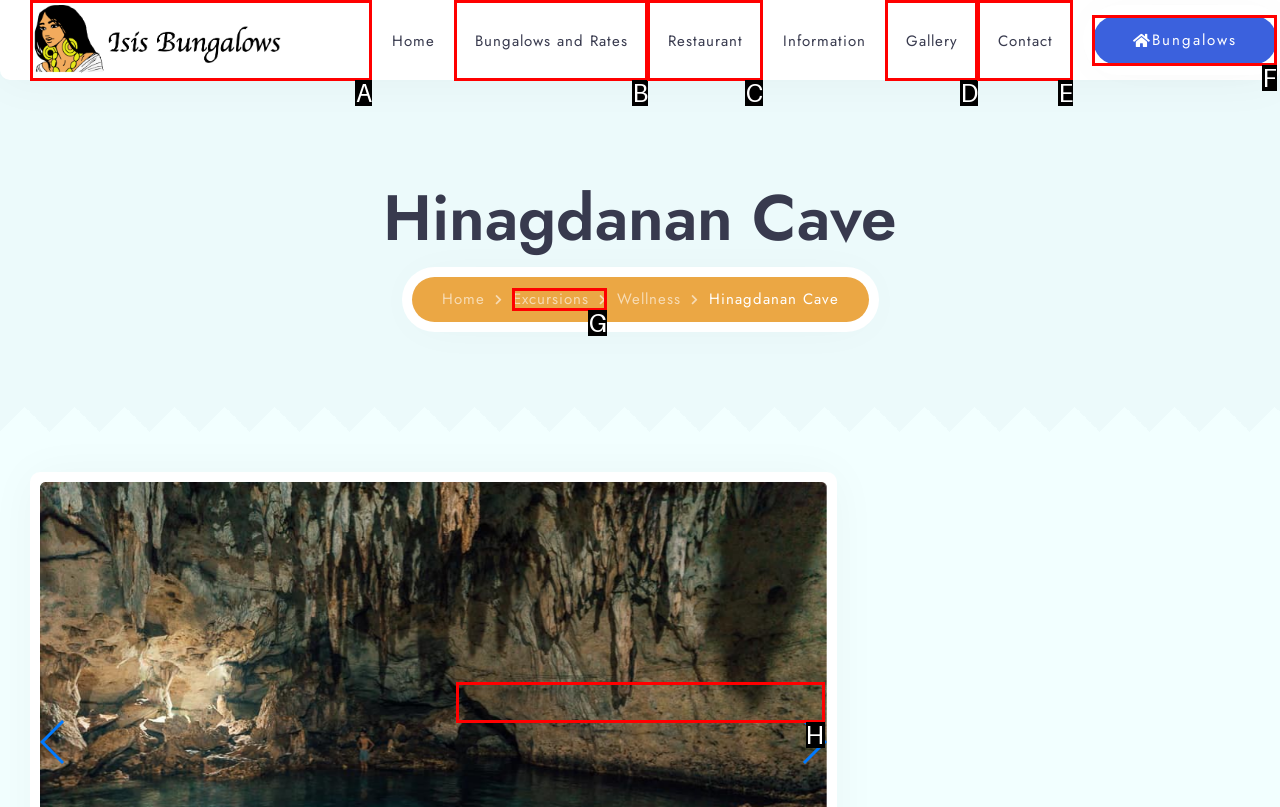Choose the HTML element that aligns with the description: Bungalows and Rates. Indicate your choice by stating the letter.

B